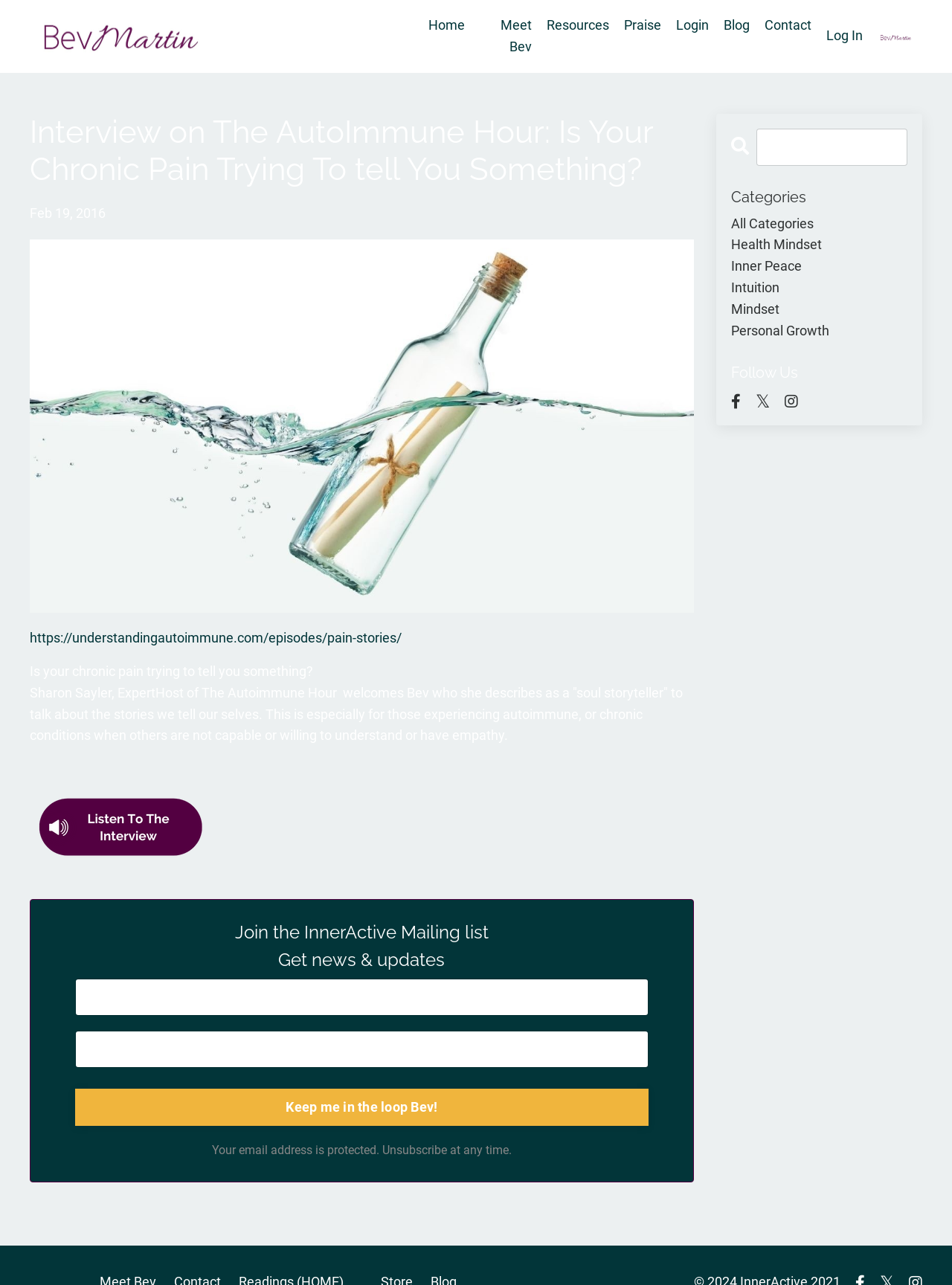Based on the image, provide a detailed and complete answer to the question: 
What is the purpose of the form on this webpage?

The form on this webpage has a heading that says 'Join the InnerActive Mailing list' and has fields for name and email, which suggests that the purpose of the form is to allow users to join the mailing list.